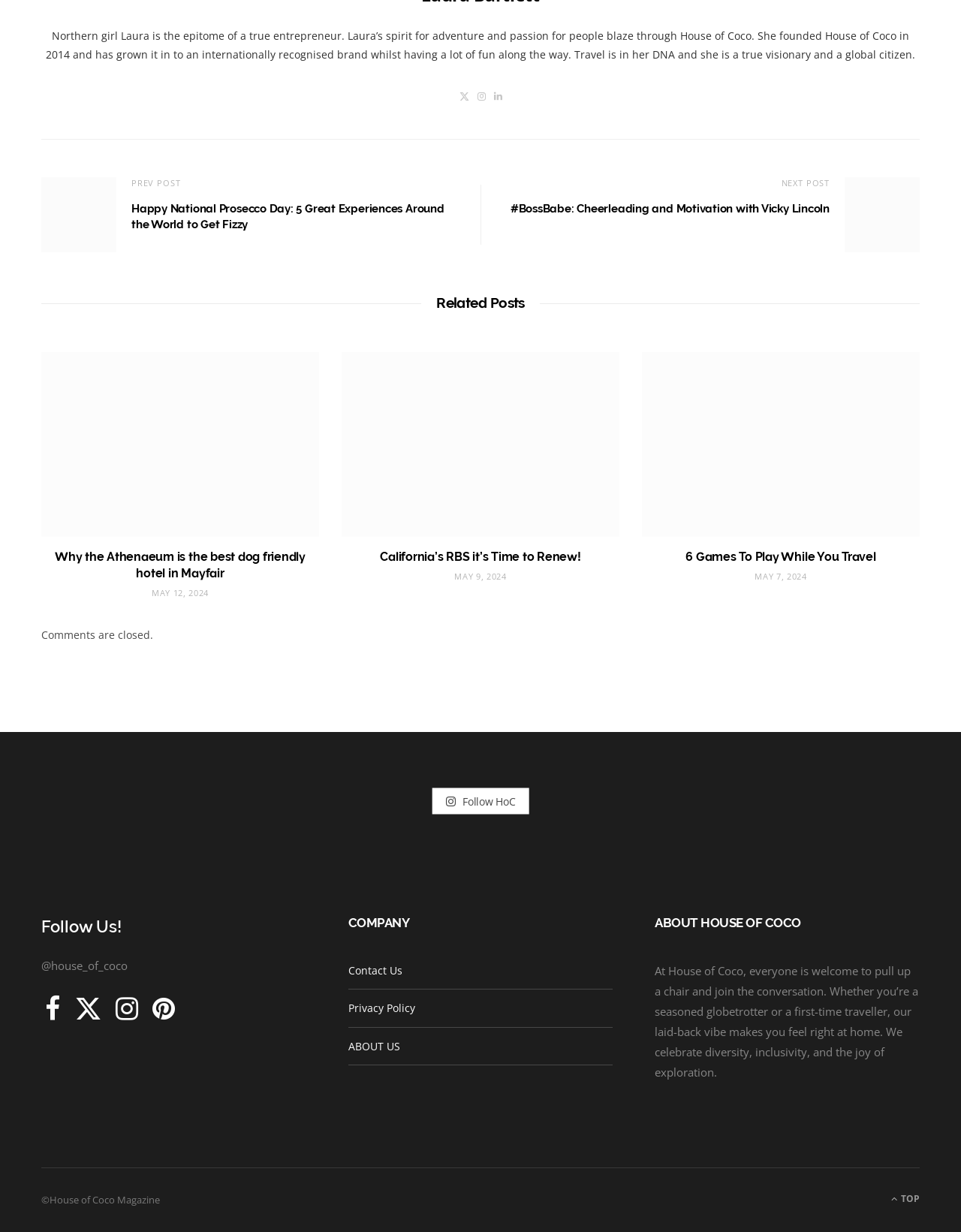Determine the bounding box coordinates of the section I need to click to execute the following instruction: "Follow HoC". Provide the coordinates as four float numbers between 0 and 1, i.e., [left, top, right, bottom].

[0.45, 0.639, 0.55, 0.661]